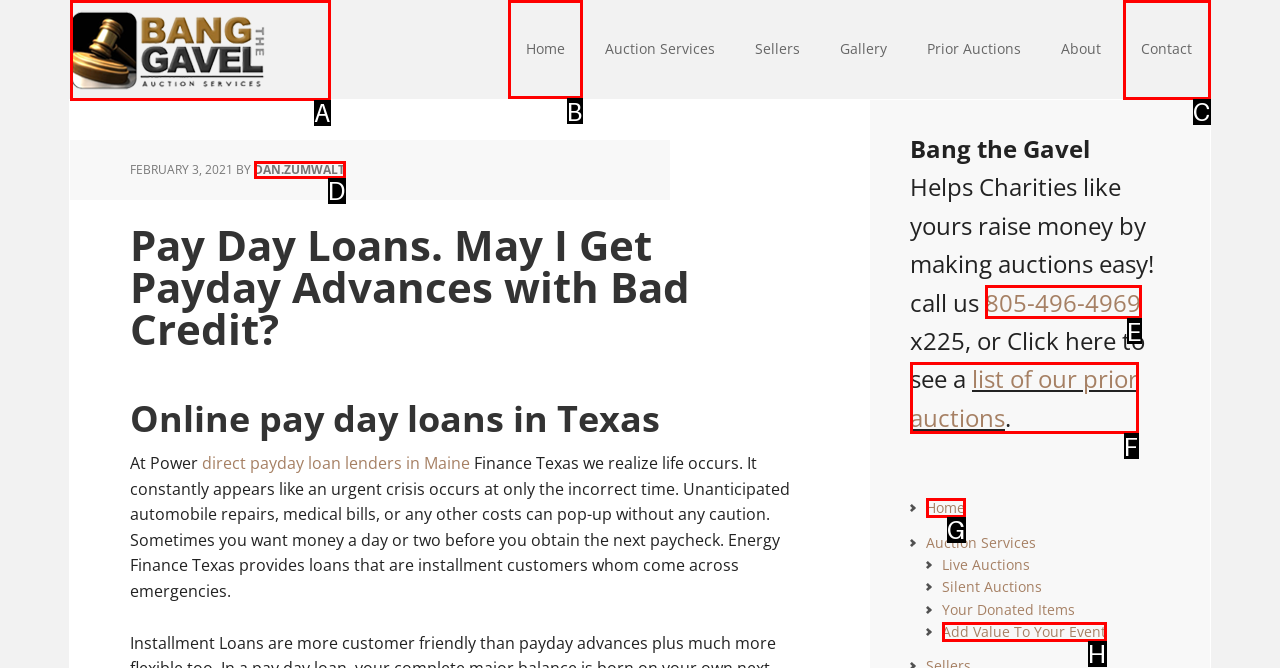Which HTML element should be clicked to fulfill the following task: Visit the 'Home' page?
Reply with the letter of the appropriate option from the choices given.

B